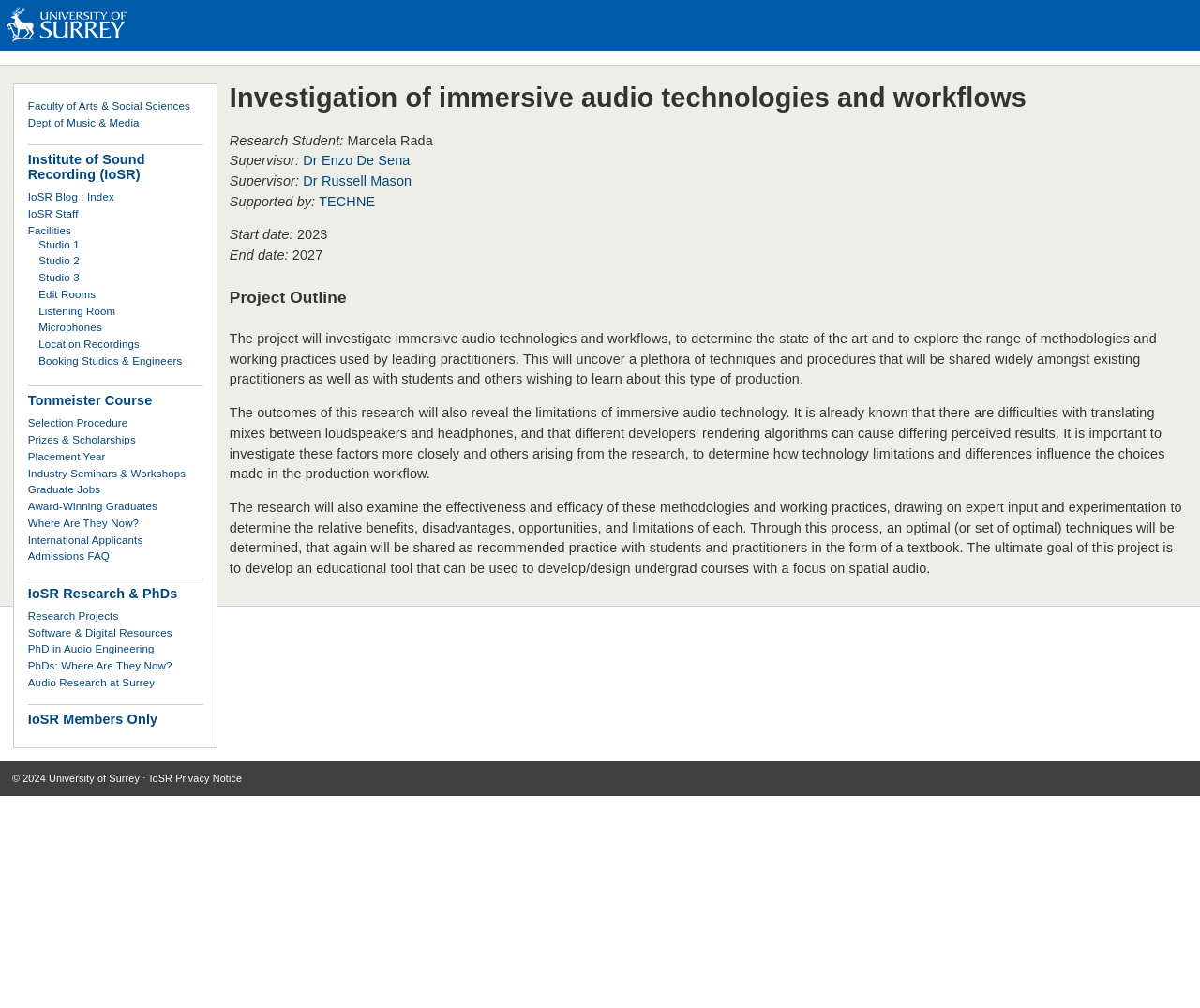Find the bounding box coordinates for the element that must be clicked to complete the instruction: "Check IoSR Privacy Notice". The coordinates should be four float numbers between 0 and 1, indicated as [left, top, right, bottom].

[0.125, 0.767, 0.202, 0.778]